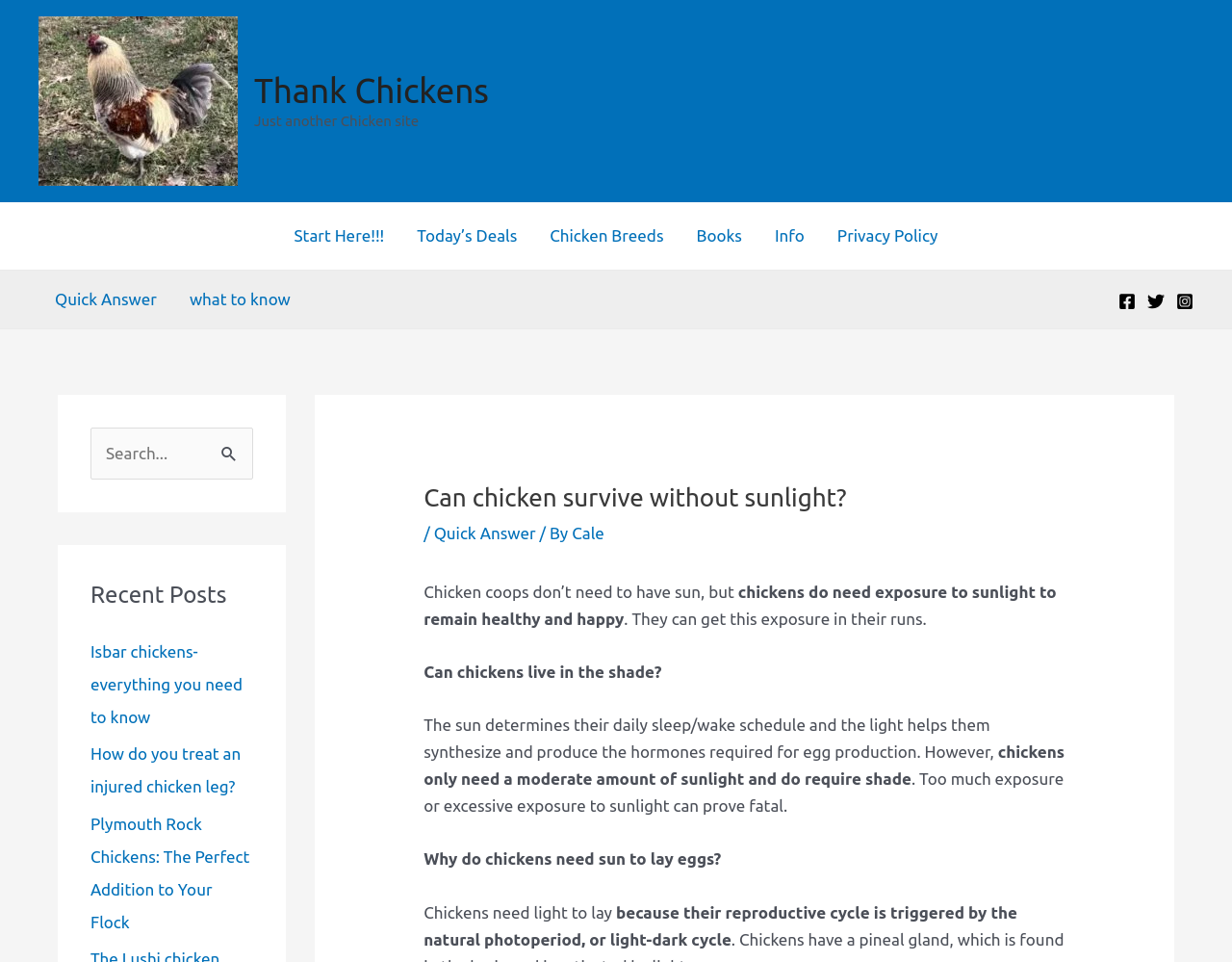Pinpoint the bounding box coordinates of the clickable element needed to complete the instruction: "Click on Quick Answer link". The coordinates should be provided as four float numbers between 0 and 1: [left, top, right, bottom].

[0.352, 0.544, 0.435, 0.564]